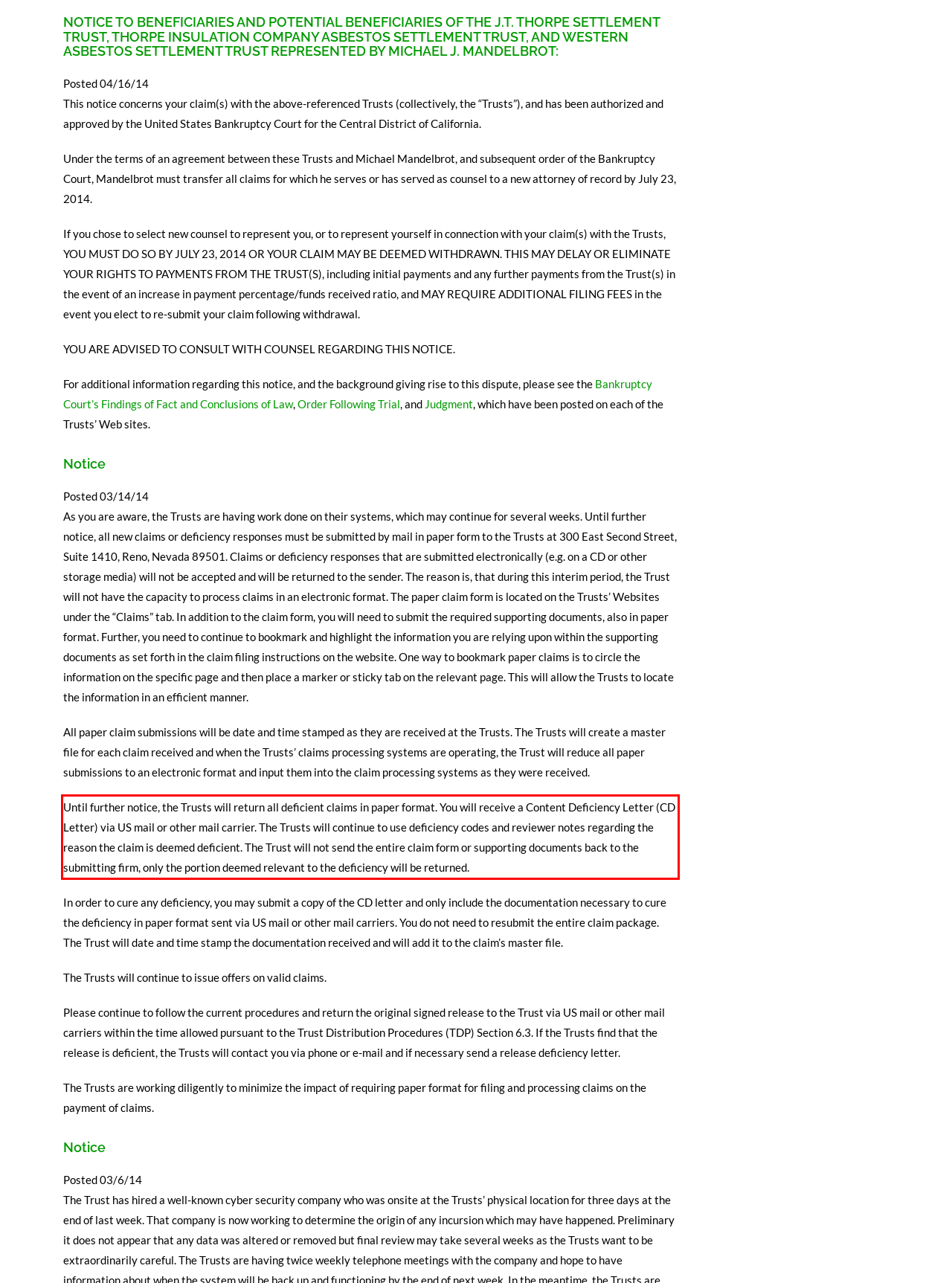Given a webpage screenshot, locate the red bounding box and extract the text content found inside it.

Until further notice, the Trusts will return all deficient claims in paper format. You will receive a Content Deficiency Letter (CD Letter) via US mail or other mail carrier. The Trusts will continue to use deficiency codes and reviewer notes regarding the reason the claim is deemed deficient. The Trust will not send the entire claim form or supporting documents back to the submitting firm, only the portion deemed relevant to the deficiency will be returned.